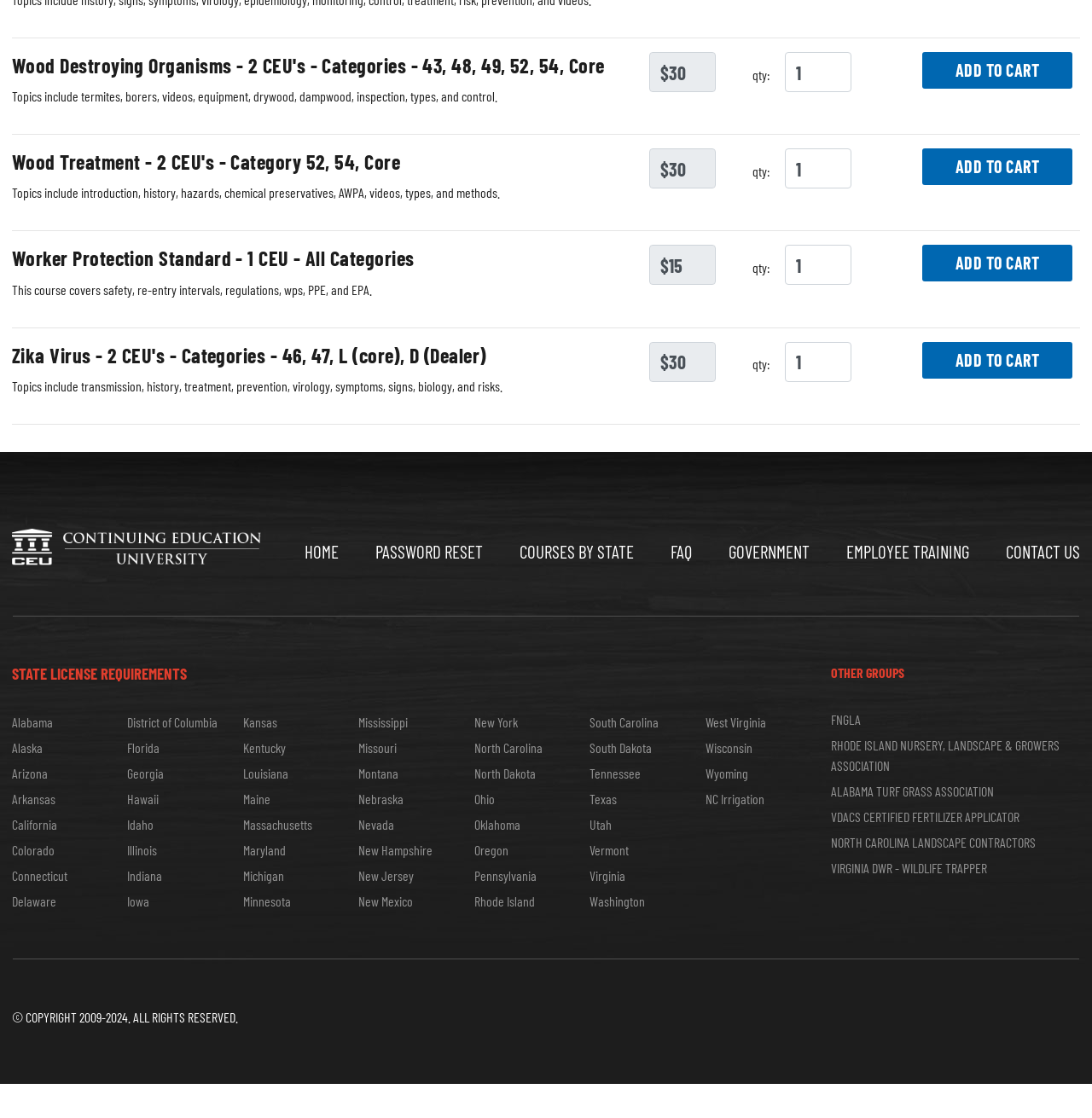Give the bounding box coordinates for the element described by: "input value="1" parent_node: qty: value="1"".

[0.719, 0.219, 0.779, 0.255]